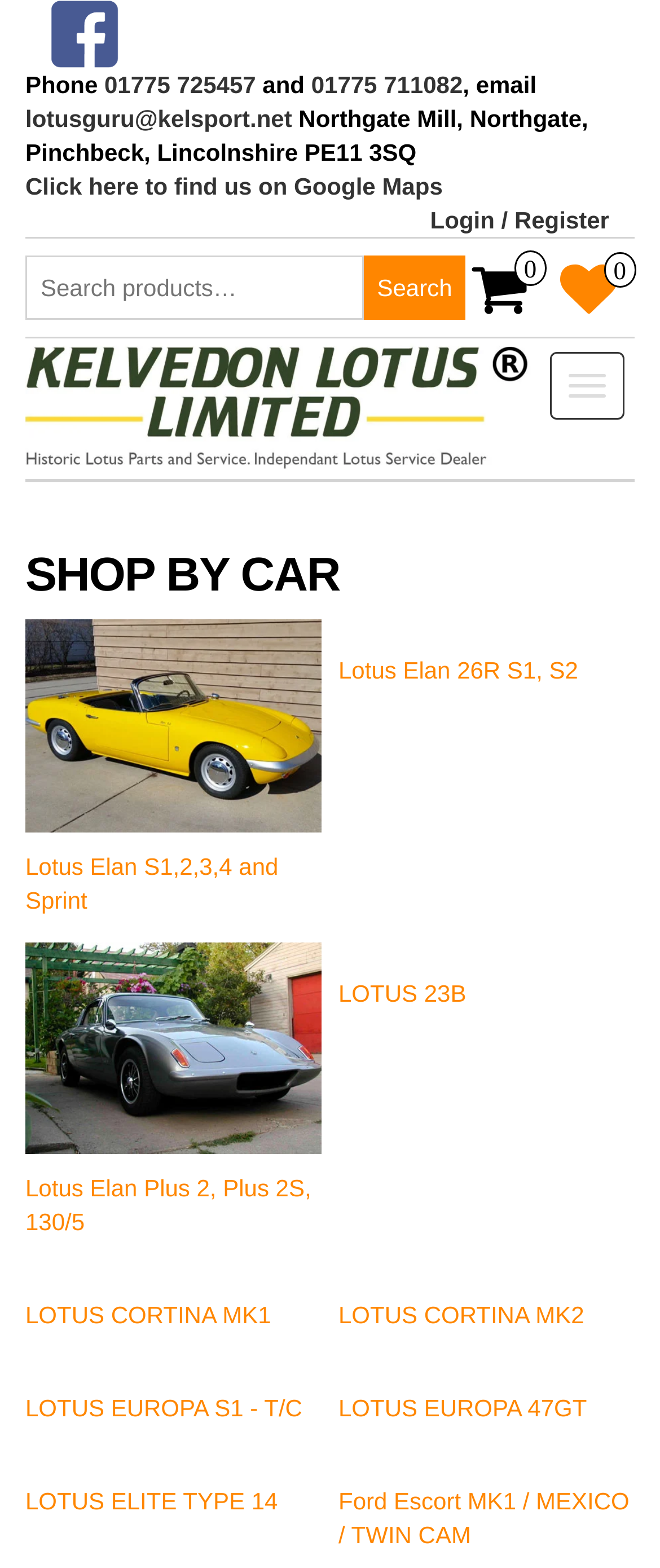Determine the bounding box coordinates for the clickable element required to fulfill the instruction: "View Lotus Elan S1,2,3,4 and Sprint products". Provide the coordinates as four float numbers between 0 and 1, i.e., [left, top, right, bottom].

[0.038, 0.395, 0.487, 0.584]